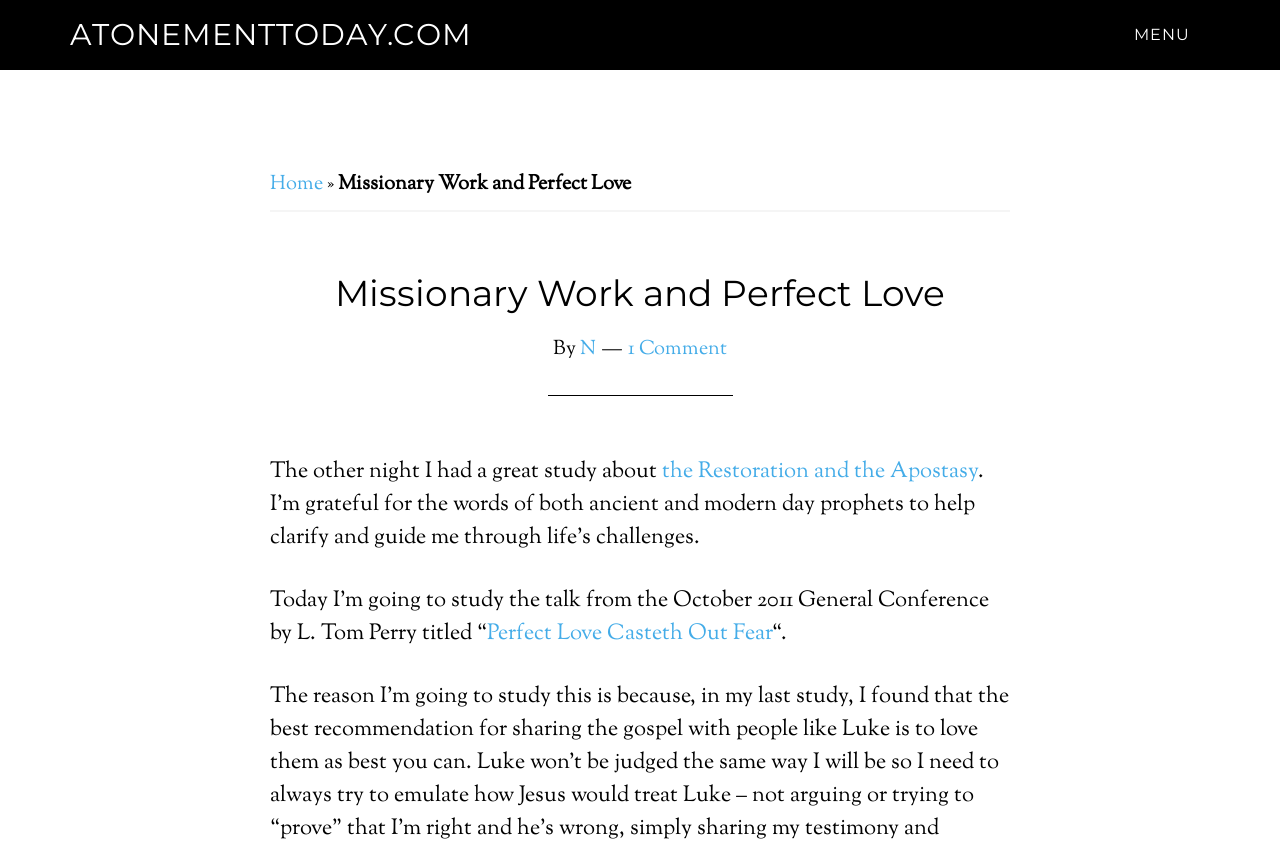Carefully observe the image and respond to the question with a detailed answer:
What is the date of the General Conference mentioned?

The date of the General Conference mentioned can be found in the middle of the webpage, where it says 'the talk from the October 2011 General Conference', indicating that the talk was given in October 2011.